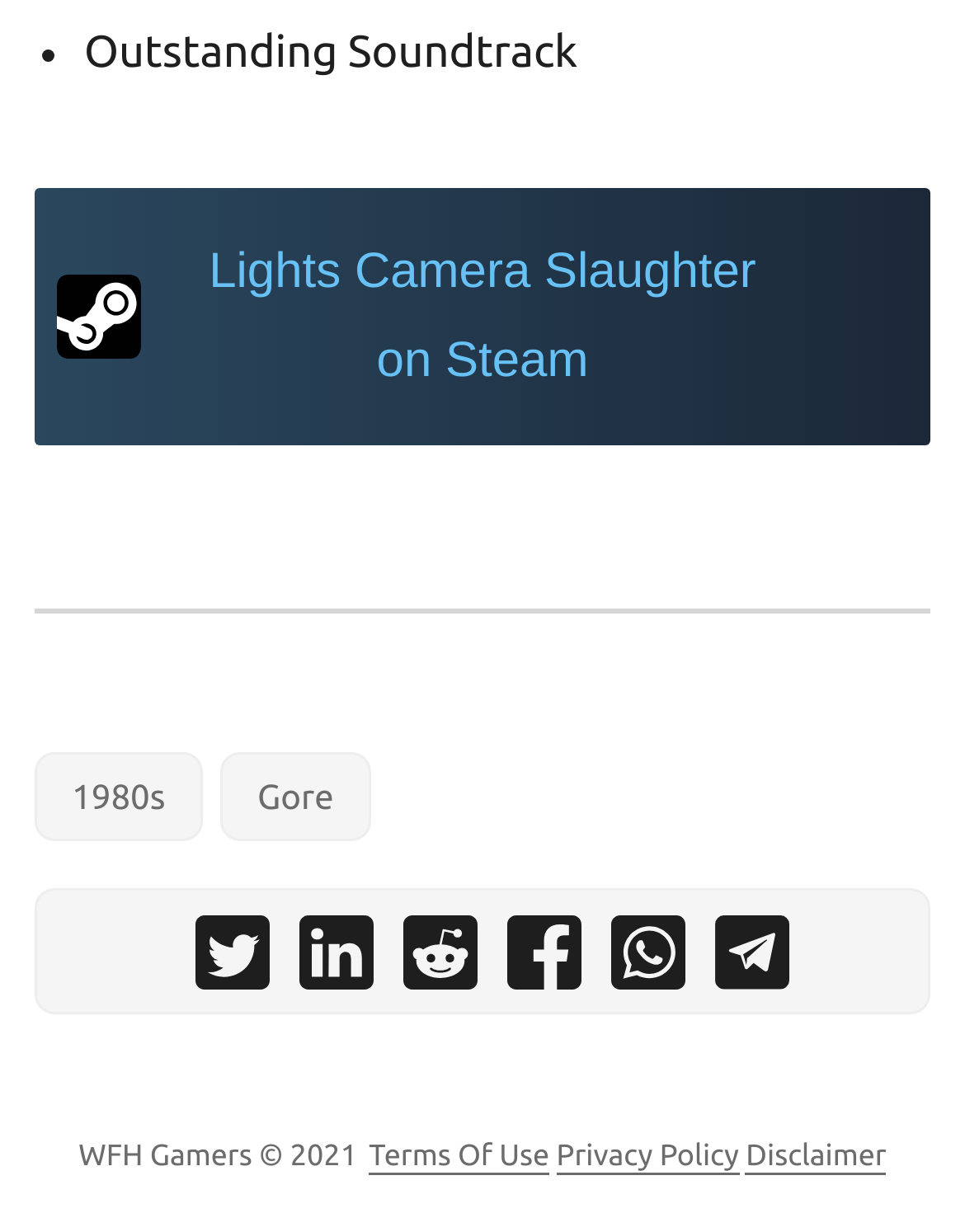What is the purpose of the separator element?
Answer the question in as much detail as possible.

The separator element is a horizontal line that separates the main content from the footer section, indicating a clear distinction between the two sections.